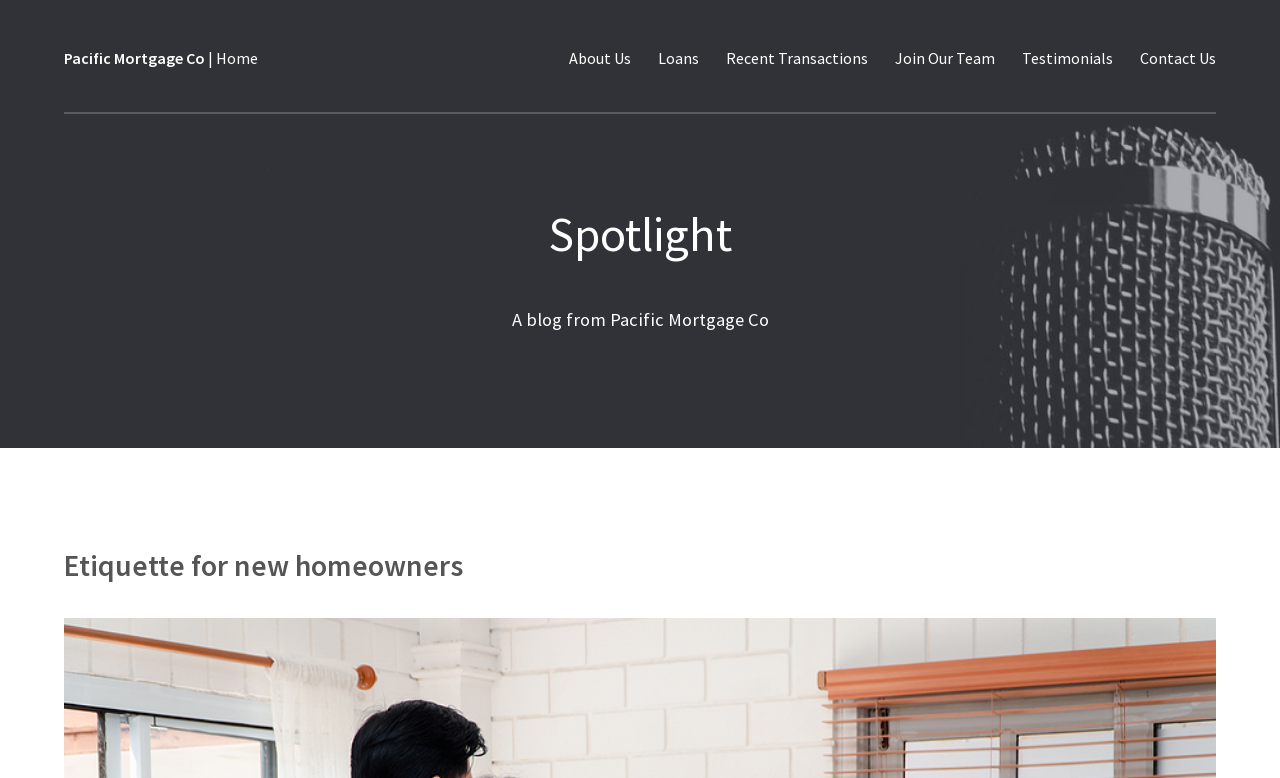Generate an in-depth caption that captures all aspects of the webpage.

The webpage is a blog from Pacific Mortgage Co, with a top navigation menu featuring 7 links: 'Pacific Mortgage Co | Home', 'About Us', 'Loans', 'Recent Transactions', 'Join Our Team', 'Testimonials', and 'Contact Us'. These links are positioned horizontally across the top of the page, with 'Pacific Mortgage Co | Home' on the left and 'Contact Us' on the right.

Below the navigation menu, there is a header section with three headings. The first heading, 'Spotlight', is positioned at the top of this section. The second heading, 'A blog from Pacific Mortgage Co', is below 'Spotlight'. The third heading, 'Etiquette for new homeowners', is positioned at the bottom of this section.

There are no images on the page. The overall content of the page appears to be focused on providing information and resources related to mortgages and homeownership.